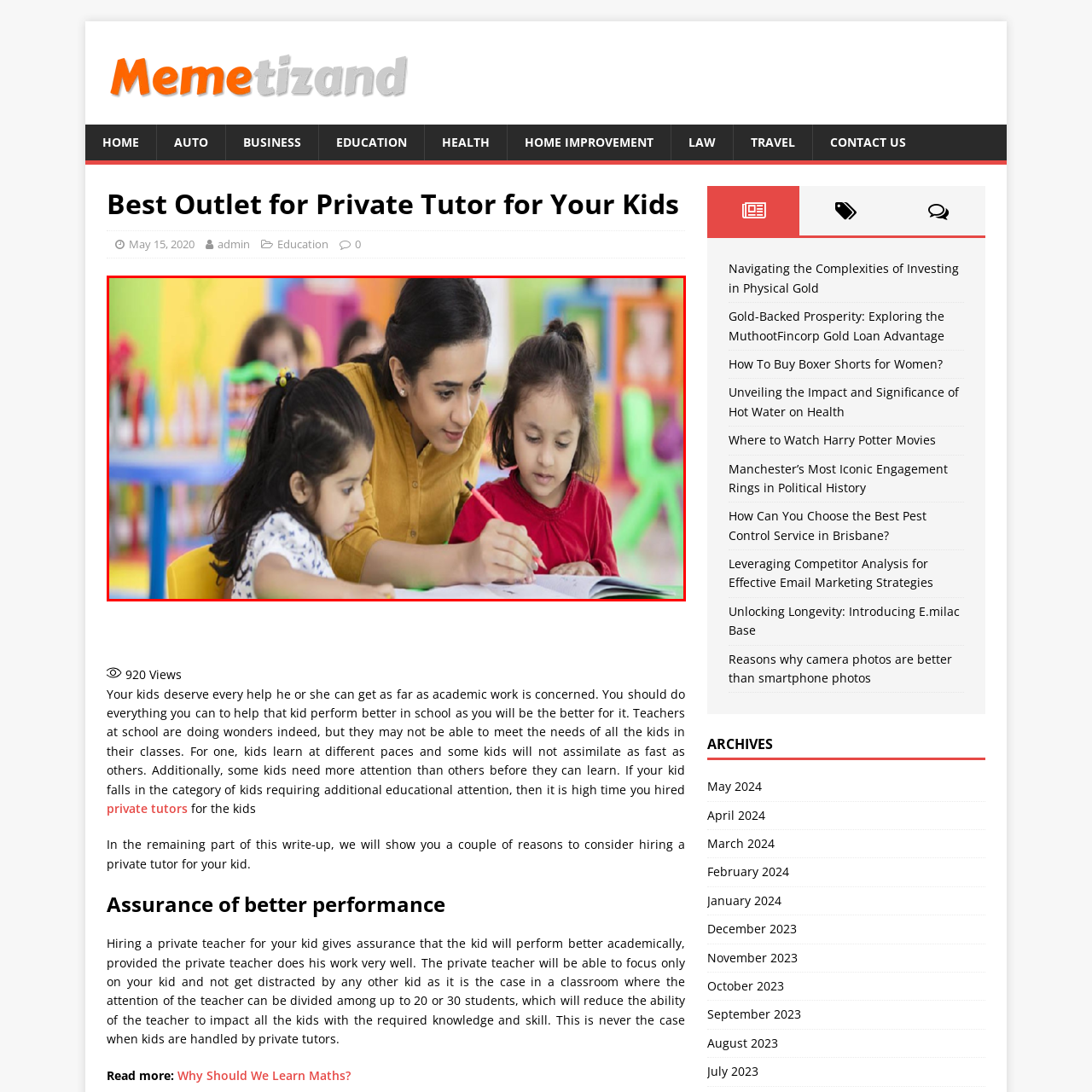Give an in-depth description of the image highlighted with the red boundary.

In a vibrant, colorful classroom setting, a dedicated tutor attentively engages with two young girls as they focus on their studies. The tutor, dressed in a yellow blouse, leans in close to provide guidance, holding a pencil and helping the children understand their tasks. The first girl, on the left, with long dark hair and a black-and-white patterned shirt, looks thoughtfully at the material, while the second girl, dressed in a red top, eagerly follows along, her eyes bright with curiosity. Behind them, the classroom is filled with playful decorations and other children, creating an atmosphere conducive to learning and exploration. This image perfectly captures the essence of individualized attention and the positive impact of educational support for young learners.